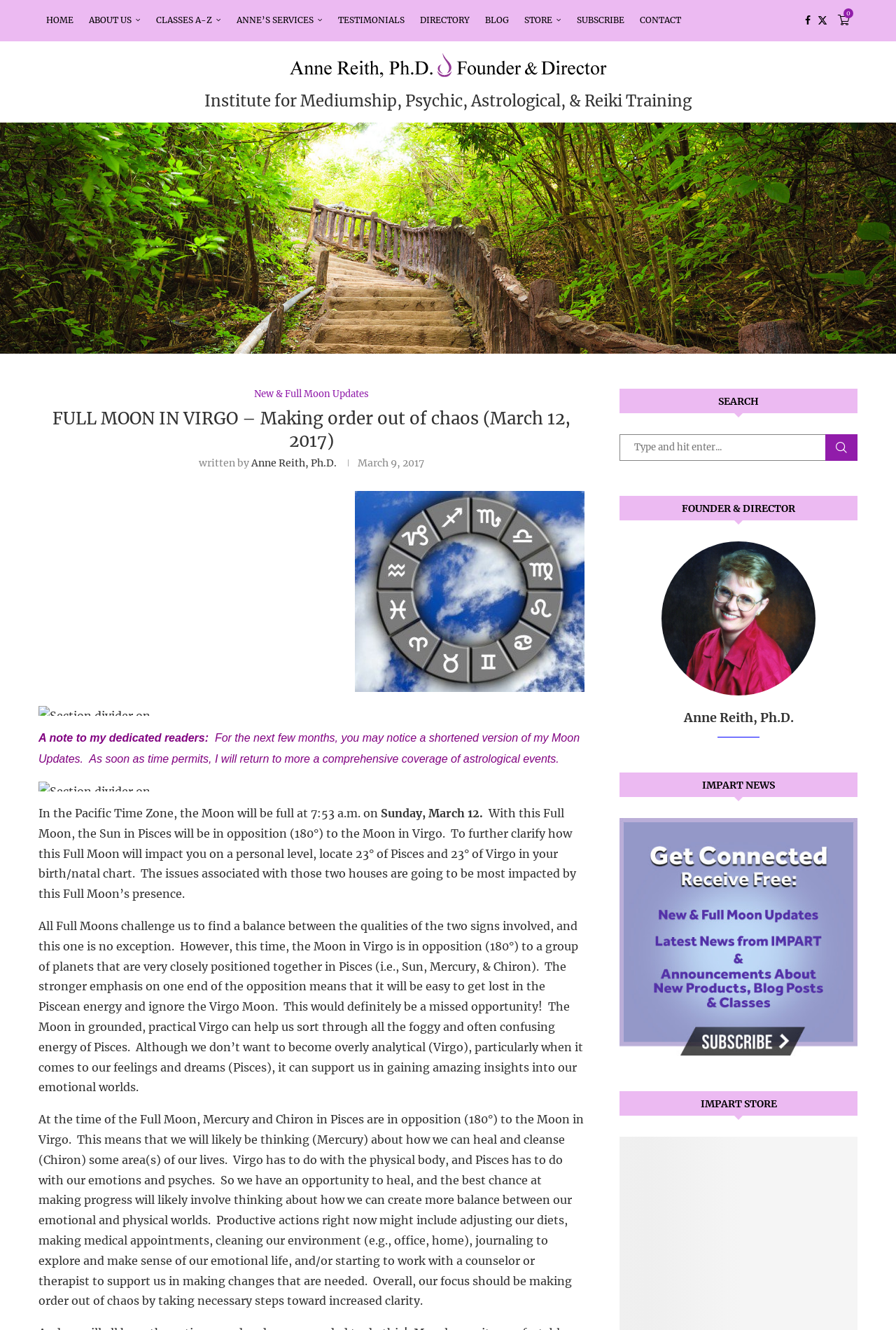What is the author's name of the article?
Respond to the question with a well-detailed and thorough answer.

I found the answer by looking at the link element with the text 'Anne Reith, Ph.D.' which is located near the top of the webpage, below the title of the article.